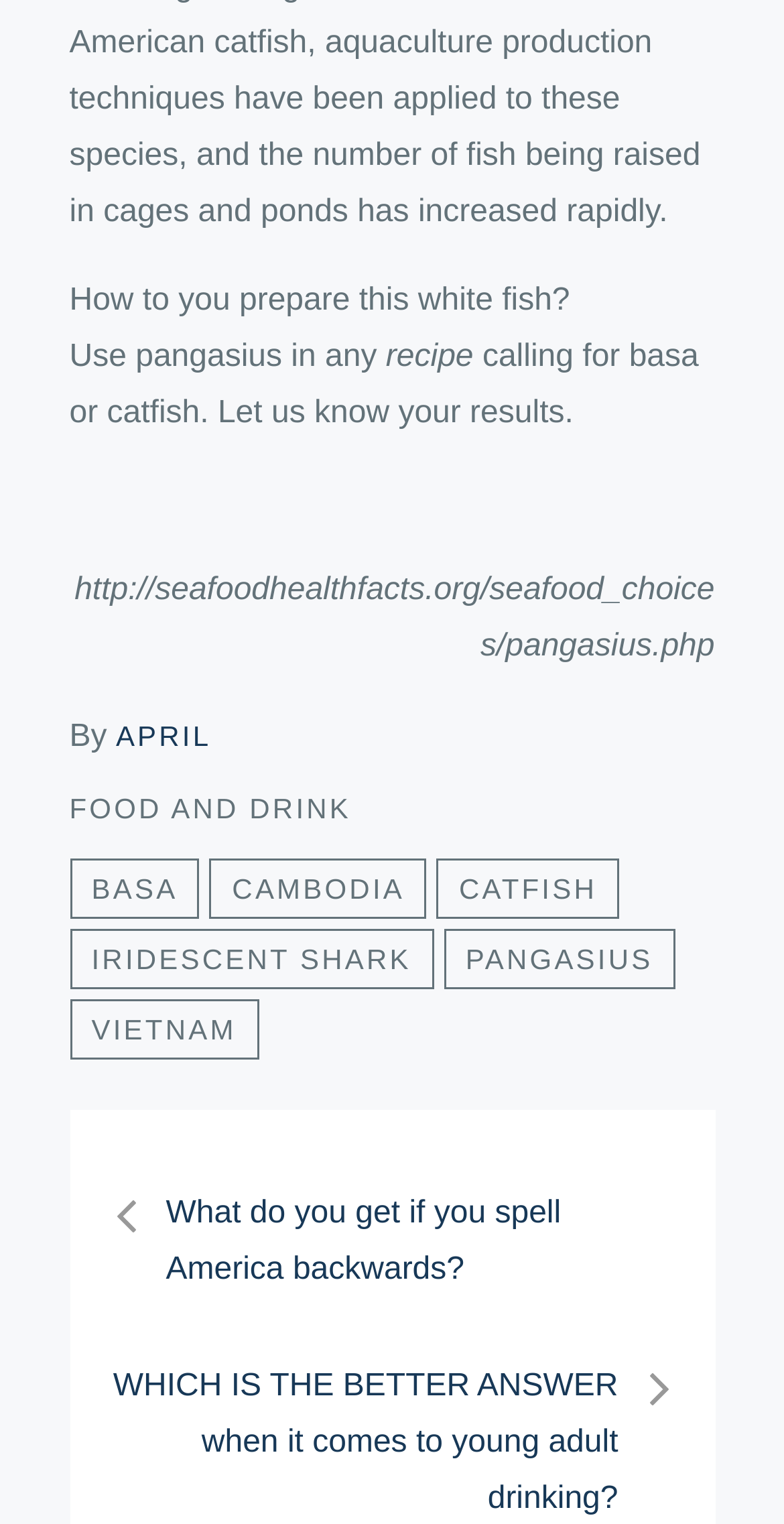Specify the bounding box coordinates of the element's area that should be clicked to execute the given instruction: "Follow the link to CAMBODIA". The coordinates should be four float numbers between 0 and 1, i.e., [left, top, right, bottom].

[0.268, 0.564, 0.544, 0.603]